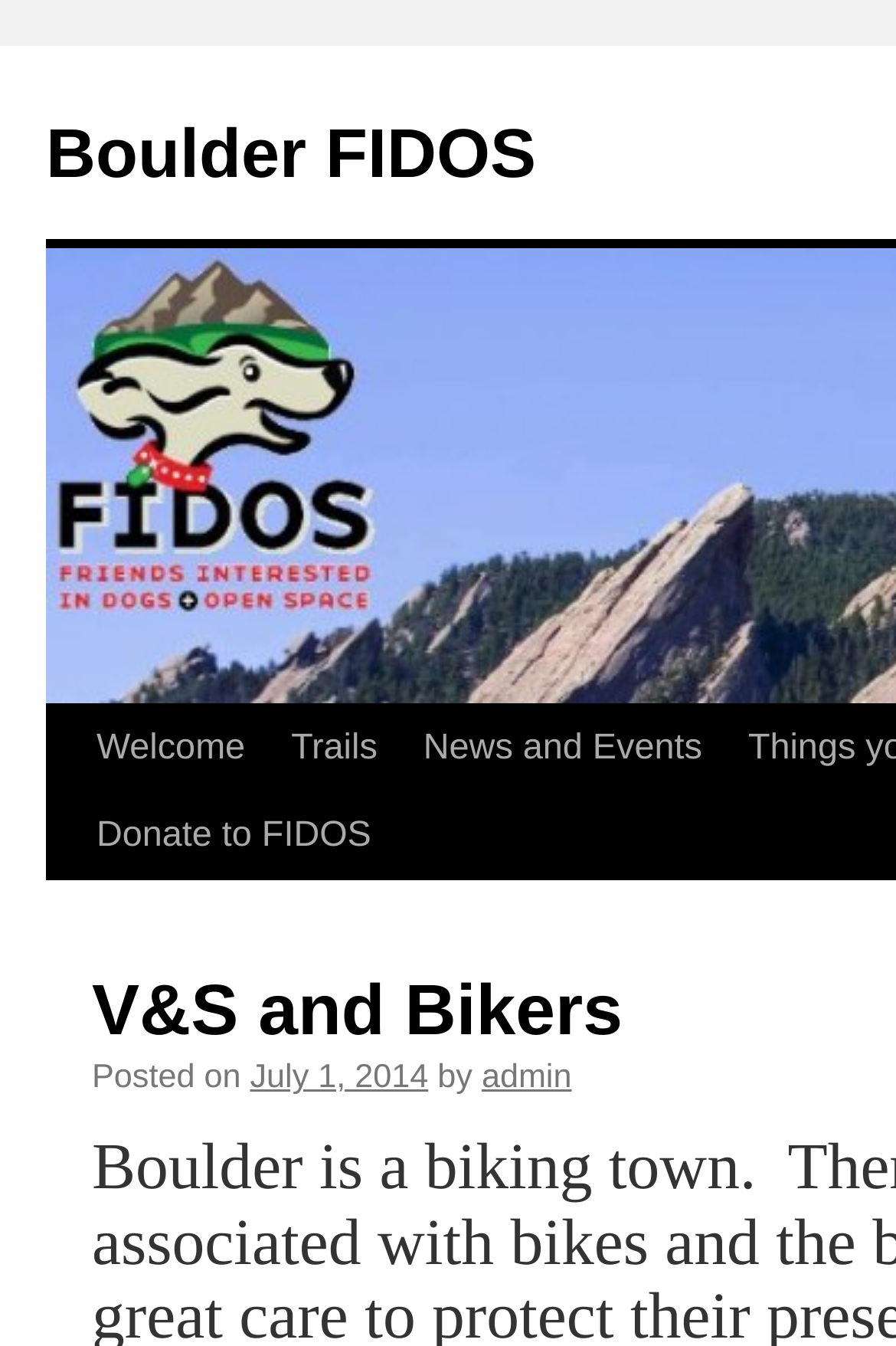Generate a thorough description of the webpage.

The webpage is the FIDOS Blog, which appears to be a blog about dogs and open space in Boulder. At the top left of the page, there is a link to "Boulder FIDOS". Below this, there is a link to "Skip to content", which suggests that the page has a main content area. 

The main navigation menu is located in the top center of the page, with links to "Welcome", "Trails", and "News and Events". These links are positioned side by side, with "Welcome" on the left and "News and Events" on the right. 

Below the navigation menu, there is a link to "Donate to FIDOS" on the left, and a section with a post or article on the right. The post is dated "July 1, 2014" and is written by "admin". The post title is not explicitly mentioned, but it appears to be related to "V&S and Bikers", as there is a link to this topic below the "Donate to FIDOS" link.